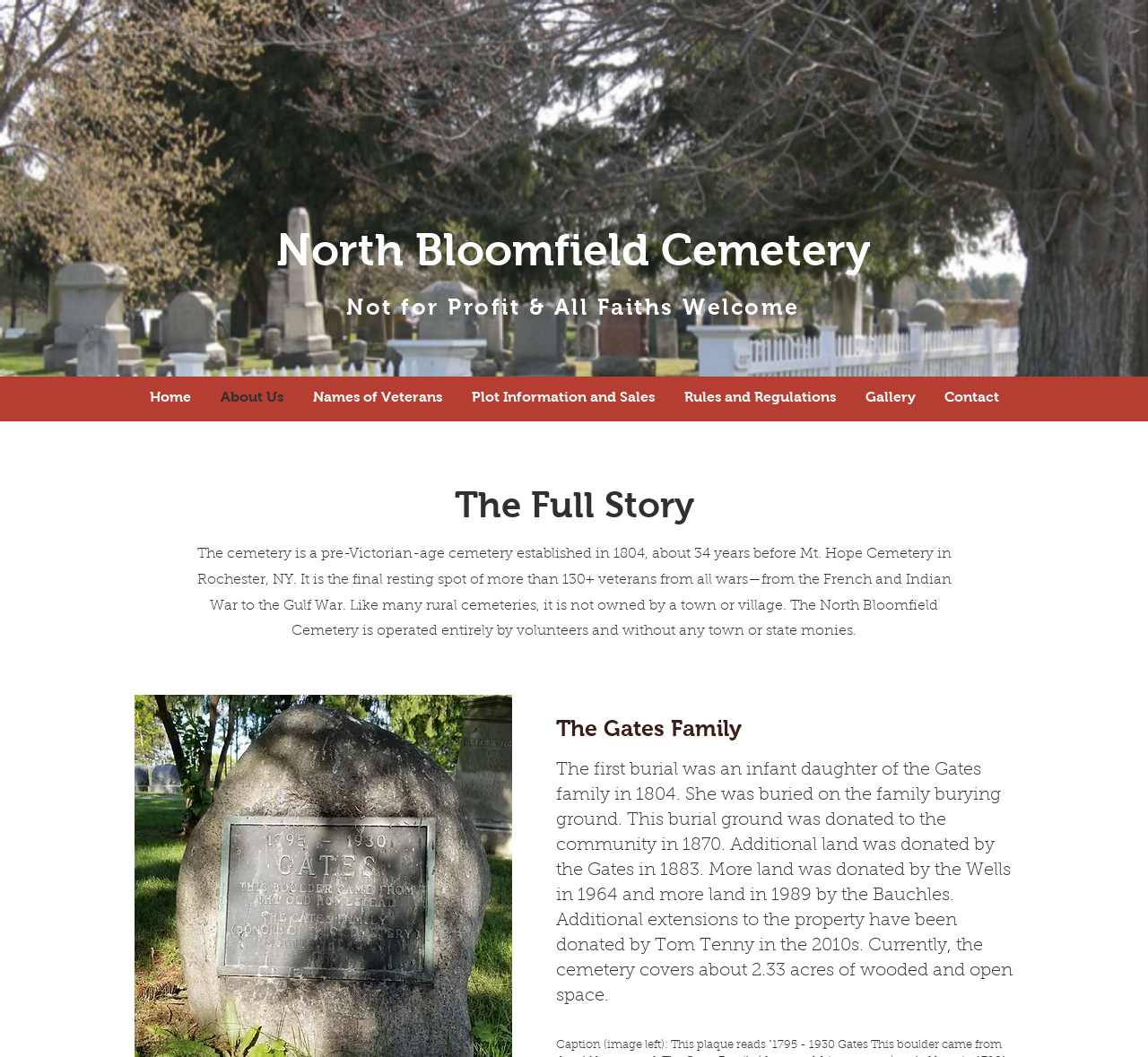Answer with a single word or phrase: 
How many veterans are buried in the cemetery?

over 130